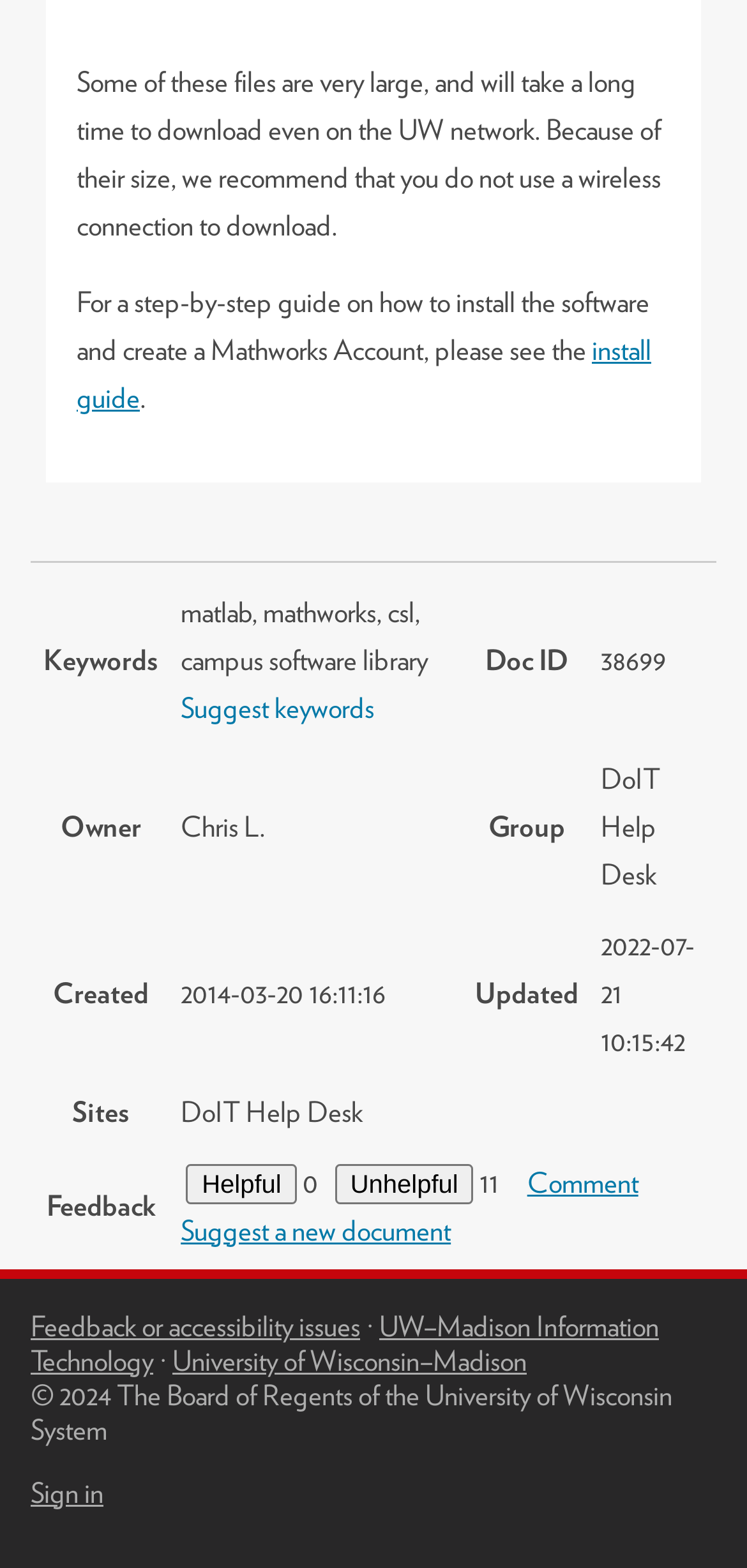What information is provided in the table?
Please provide an in-depth and detailed response to the question.

The table contains information about a document, including its keywords, Doc ID, owner, group, creation and update dates, sites, and feedback, which are all related to the document's details.